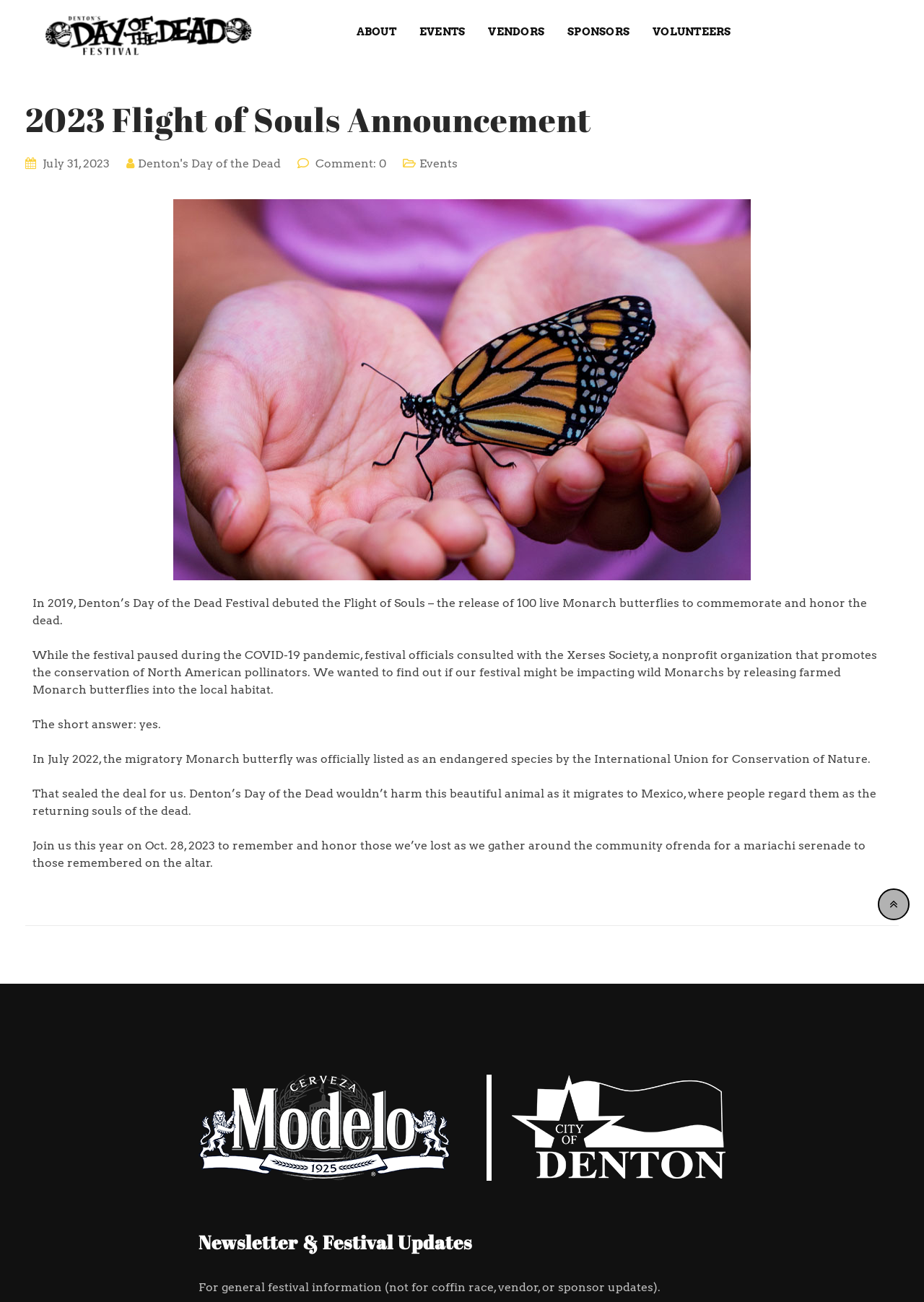What is the date of the festival?
Please provide an in-depth and detailed response to the question.

I found the answer by reading the StaticText 'Join us this year on Oct. 28, 2023 to remember and honor those we’ve lost...' in the article section, which mentions the date of the festival.